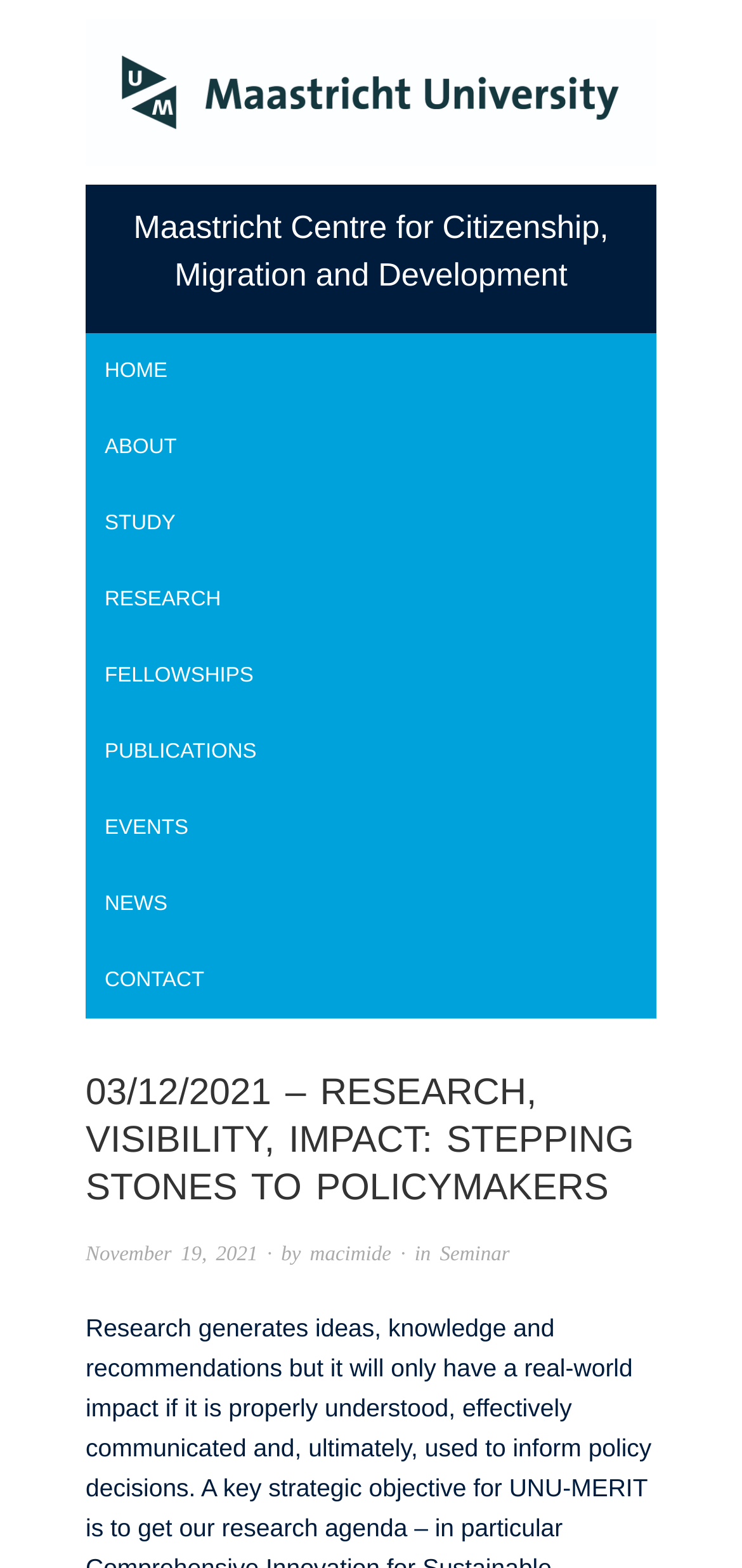Locate the primary heading on the webpage and return its text.

03/12/2021 – RESEARCH, VISIBILITY, IMPACT: STEPPING STONES TO POLICYMAKERS